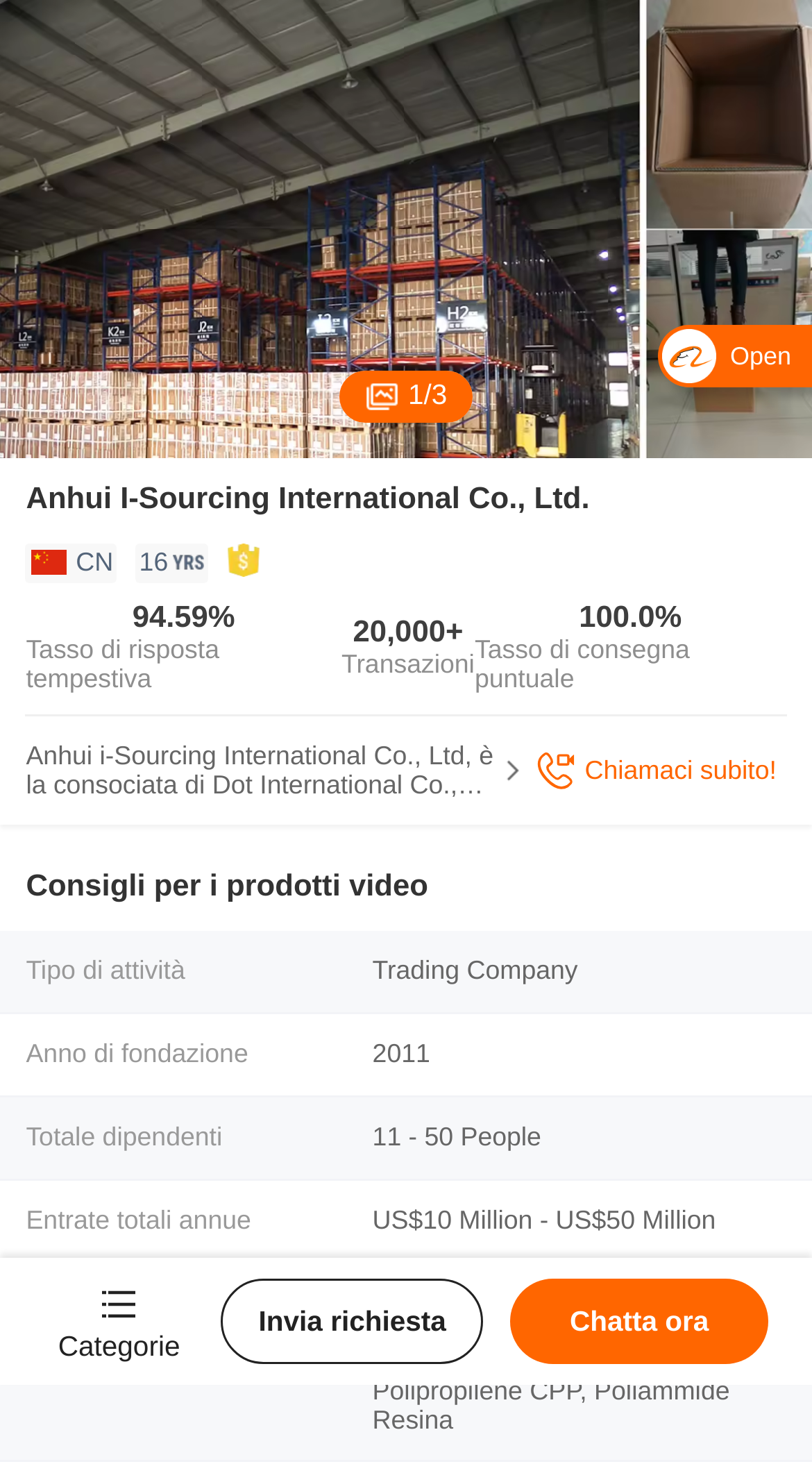How many transactions has the company had?
Give a detailed response to the question by analyzing the screenshot.

I found the number of transactions by looking at the static text element with the content '20,000+' which is located near the top of the webpage, below the response rate.